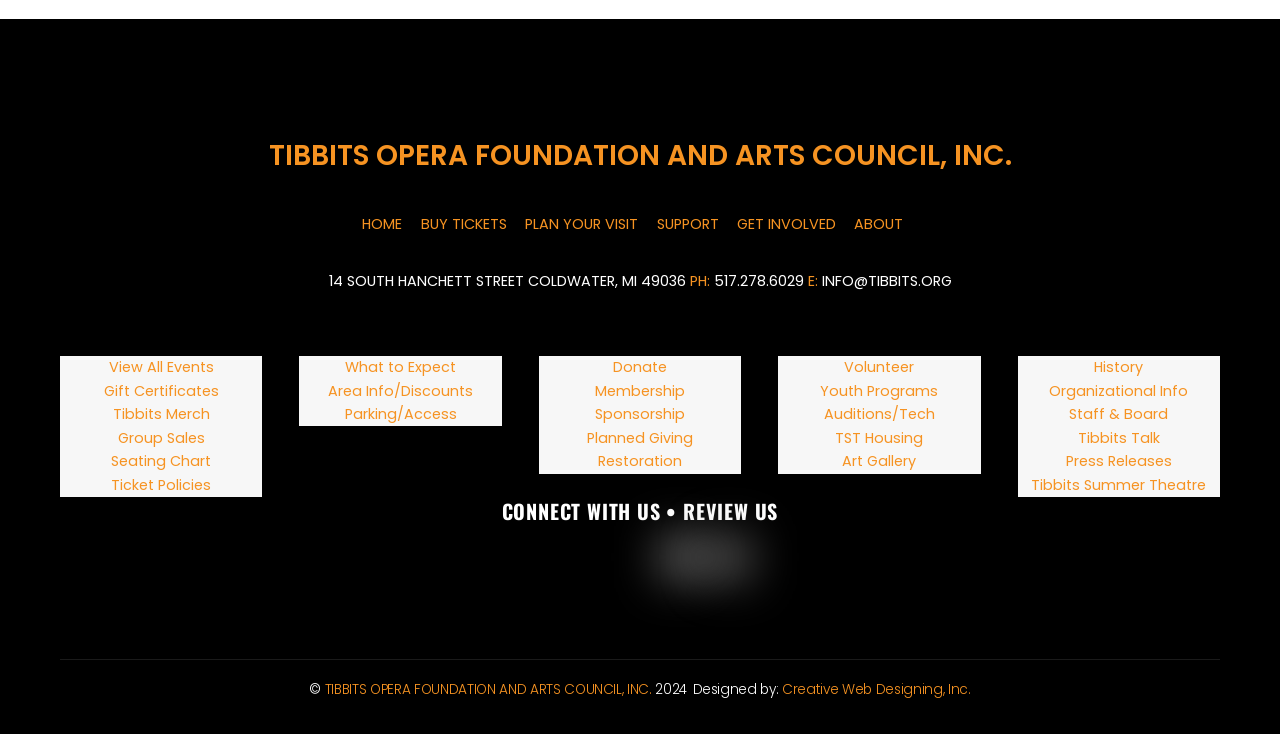What is the address of Tibbits Opera Foundation?
Answer the question with a single word or phrase, referring to the image.

14 South Hanchett Street Coldwater, MI 49036